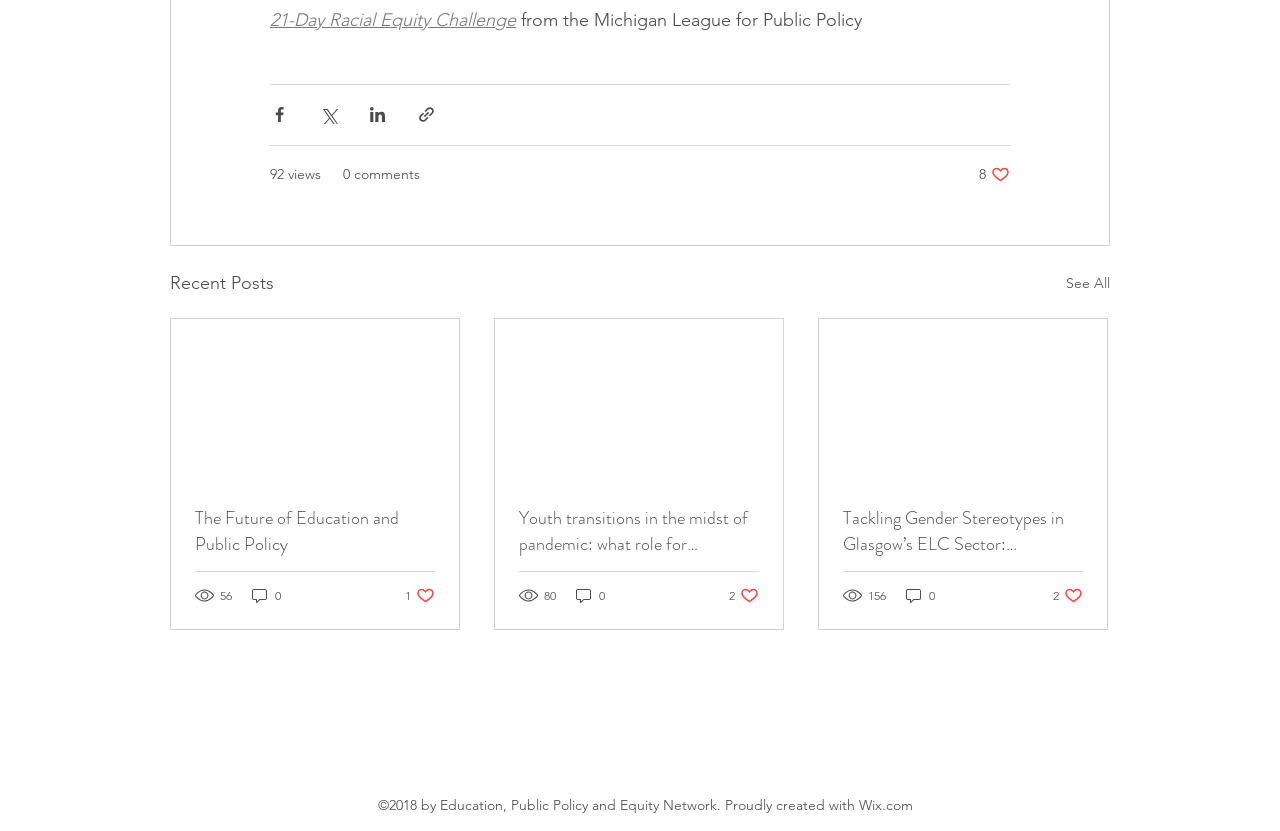How many likes does the second article have?
Examine the image and give a concise answer in one word or a short phrase.

2 likes